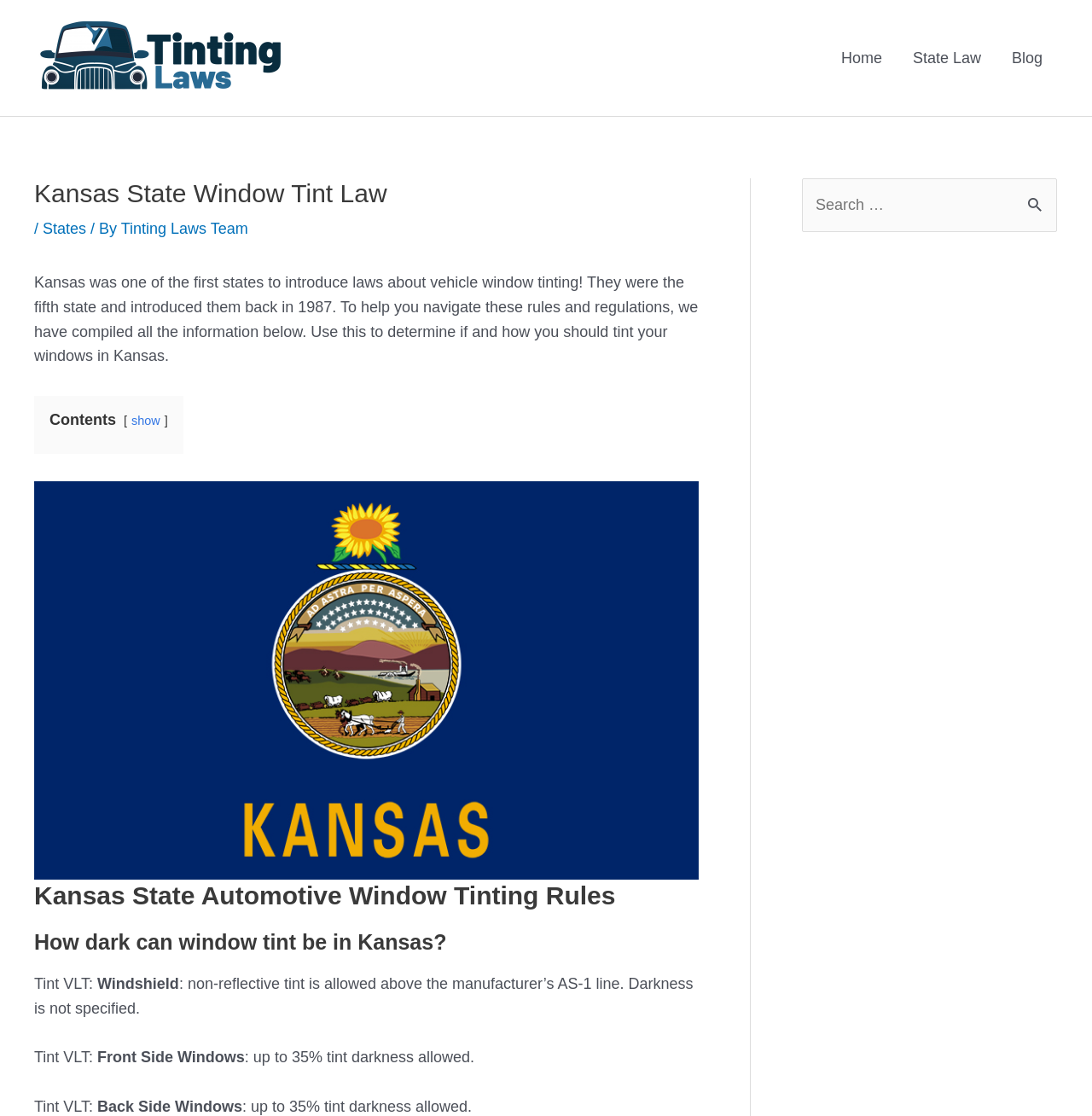Please determine the bounding box coordinates for the element that should be clicked to follow these instructions: "Read the 'BLOTTER' news".

None